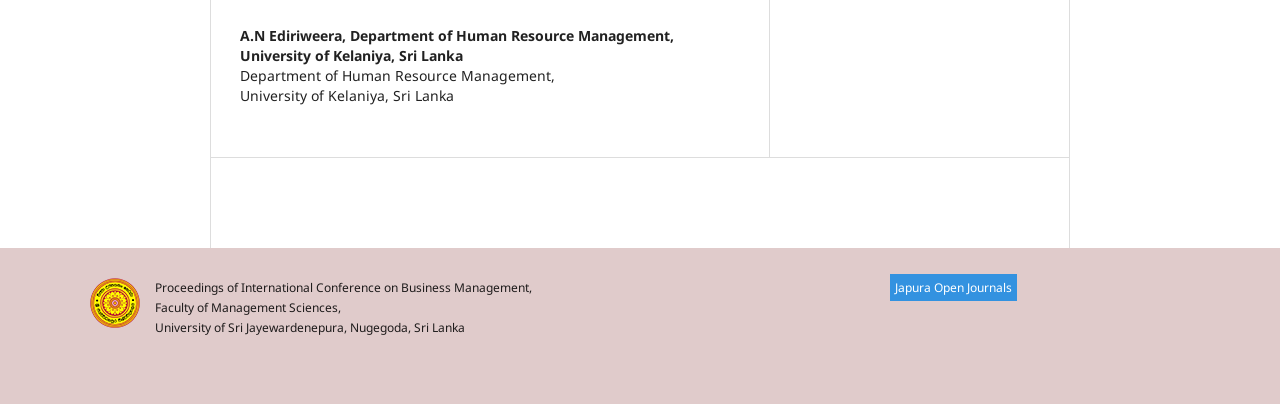Answer with a single word or phrase: 
What is the name of the university mentioned?

University of Kelaniya